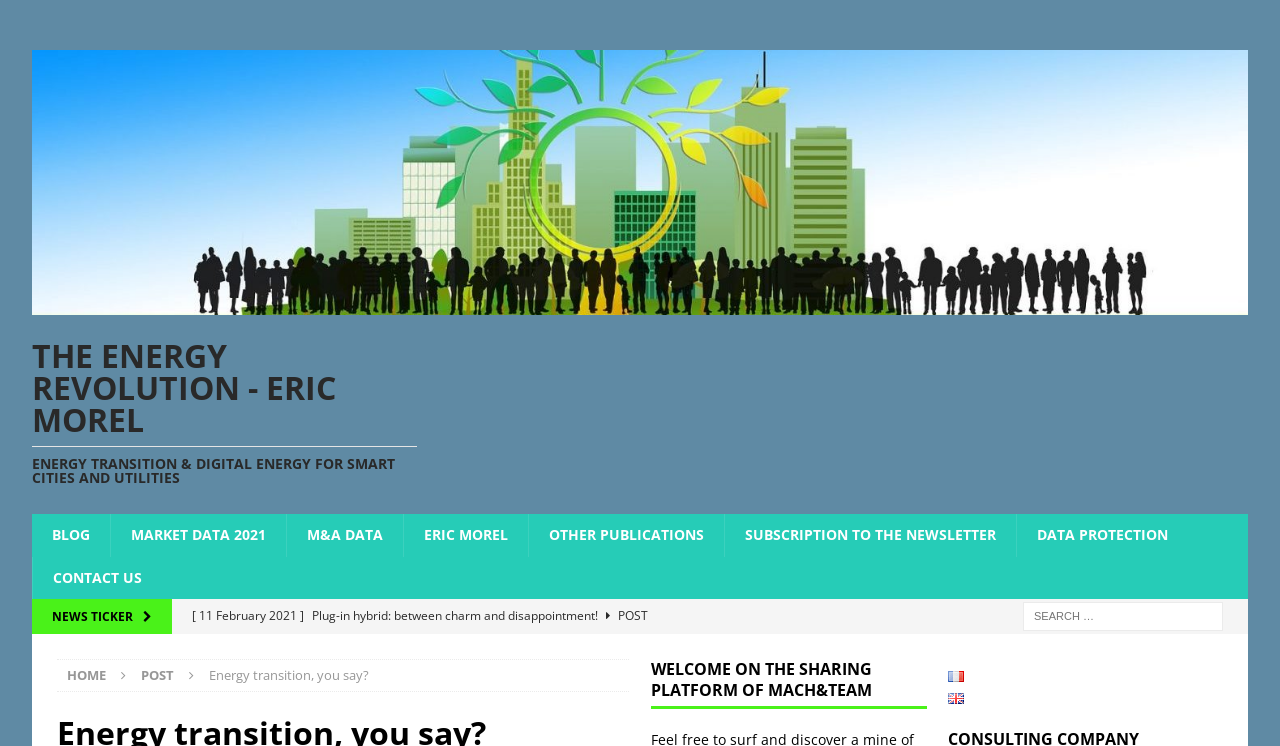Could you please study the image and provide a detailed answer to the question:
What is the name of the author of this website?

The answer can be found by looking at the top-left corner of the webpage, where the link 'The energy revolution - Eric Morel' is located. This suggests that Eric Morel is the author of this website.